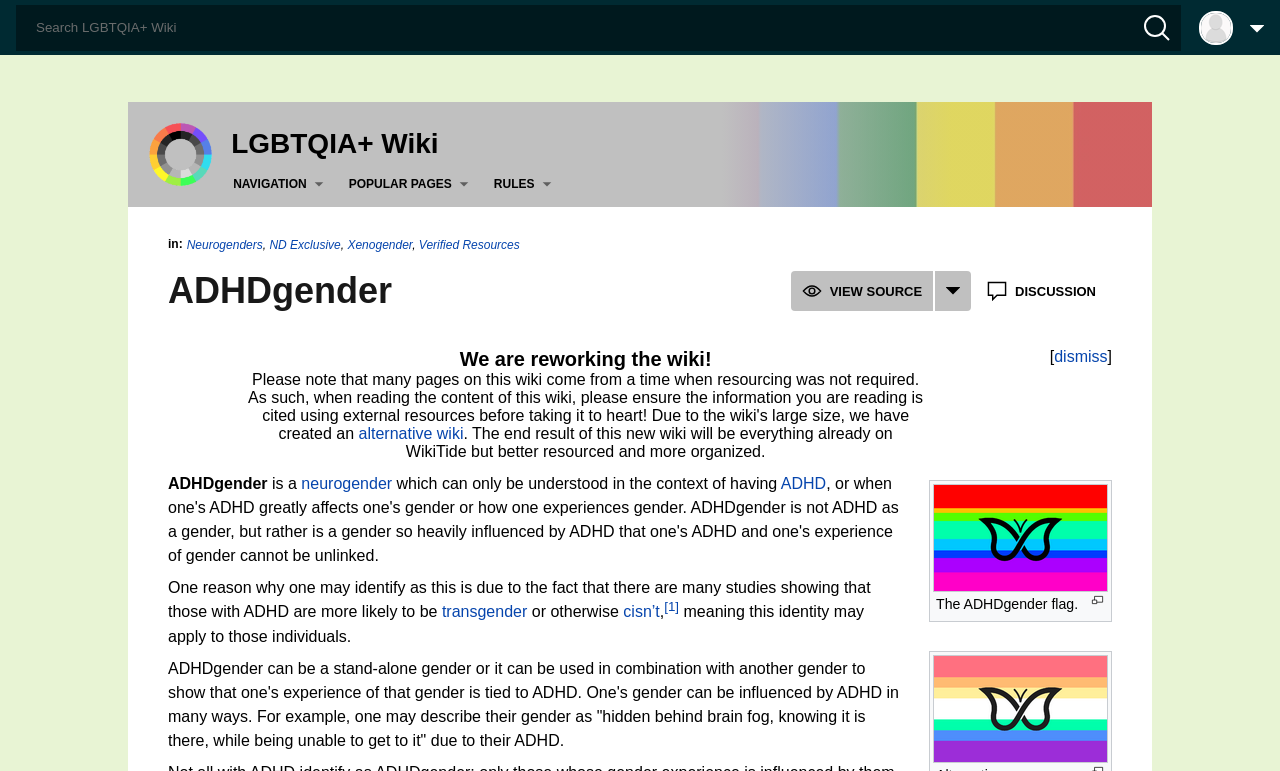What is the image below the 'ADHDgender' heading?
Please respond to the question with a detailed and thorough explanation.

The image below the 'ADHDgender' heading is the ADHDgender flag, which is described in the figure caption as 'The ADHDgender flag'.